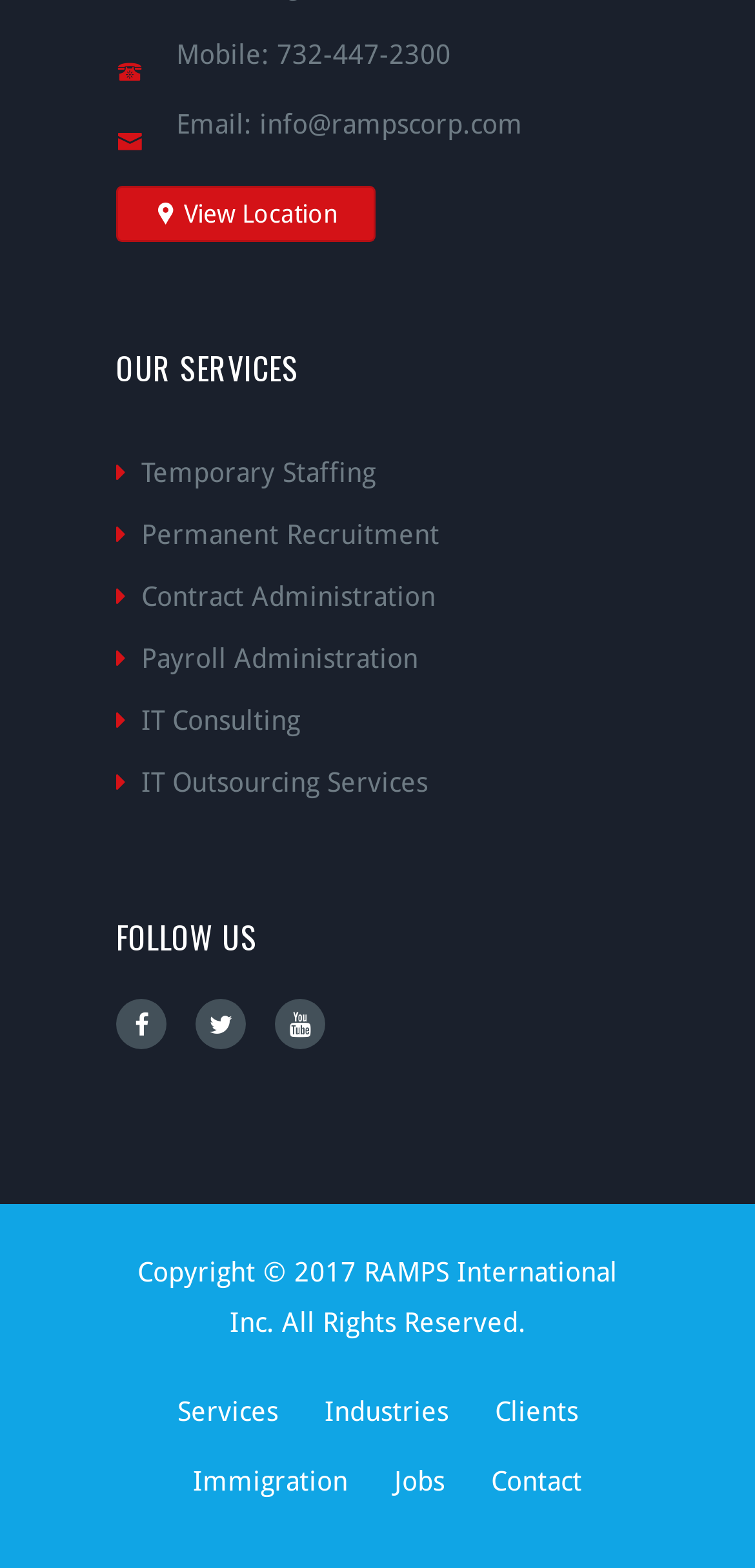What is the email address for contact?
Examine the webpage screenshot and provide an in-depth answer to the question.

I found the email address by looking at the 'Email:' label and the corresponding link next to it, which is 'info@rampscorp.com'.